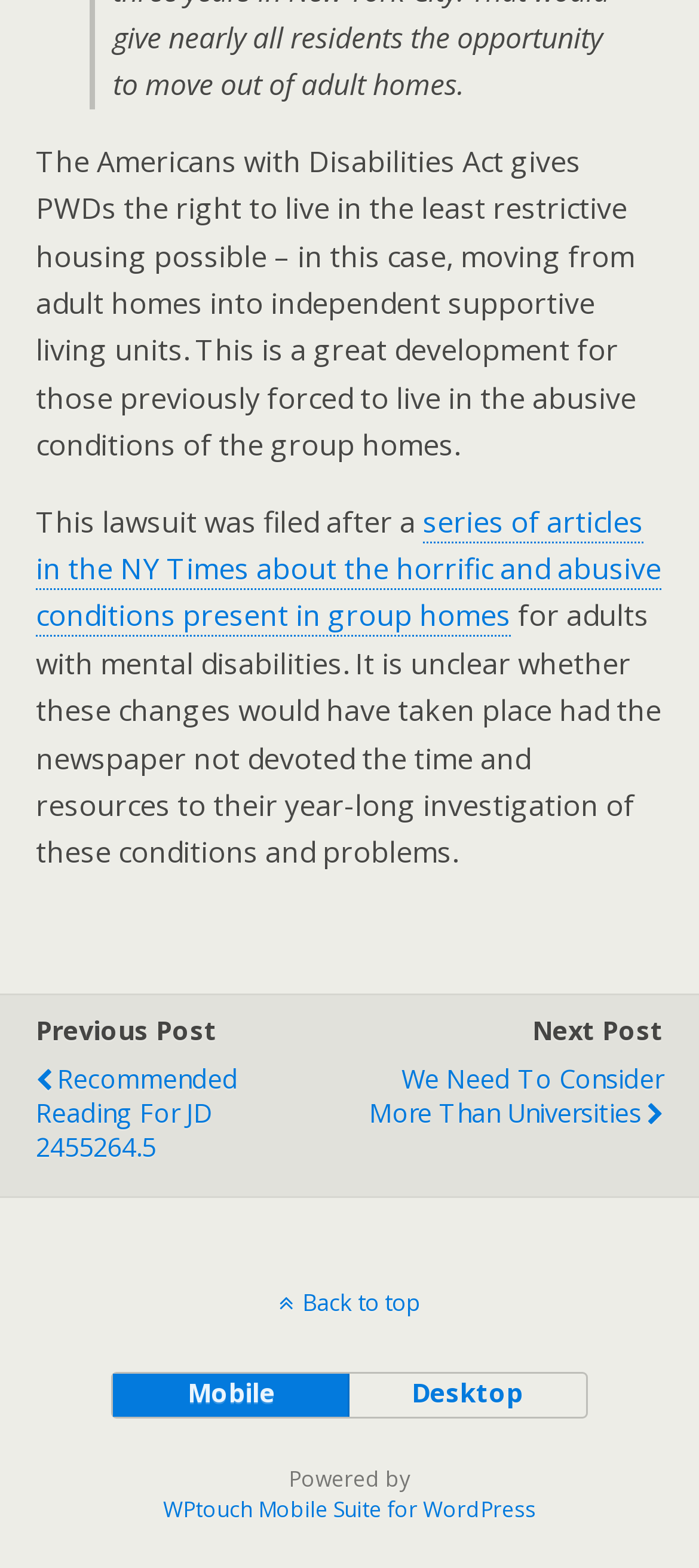What is the purpose of the buttons at the bottom of the page?
Look at the image and respond with a one-word or short-phrase answer.

To switch between mobile and desktop views